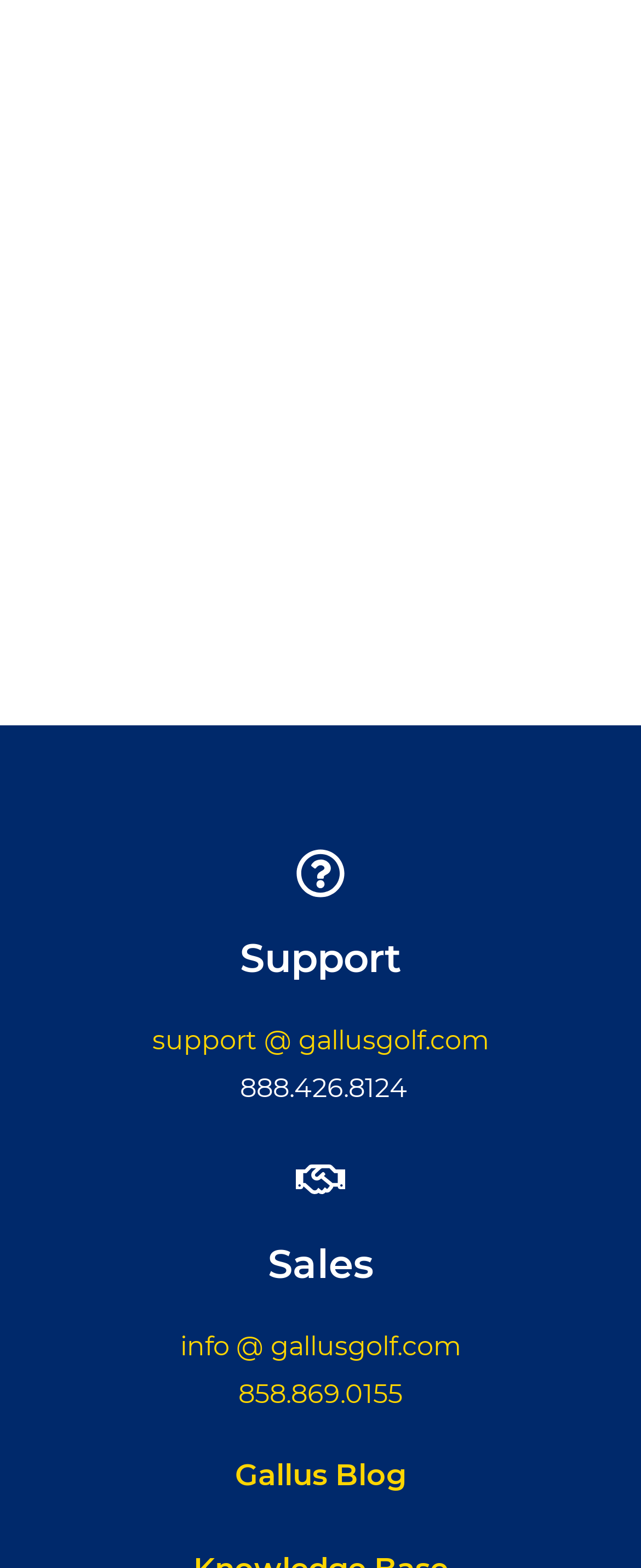Bounding box coordinates should be provided in the format (top-left x, top-left y, bottom-right x, bottom-right y) with all values between 0 and 1. Identify the bounding box for this UI element: Kelvin Ejeta

None